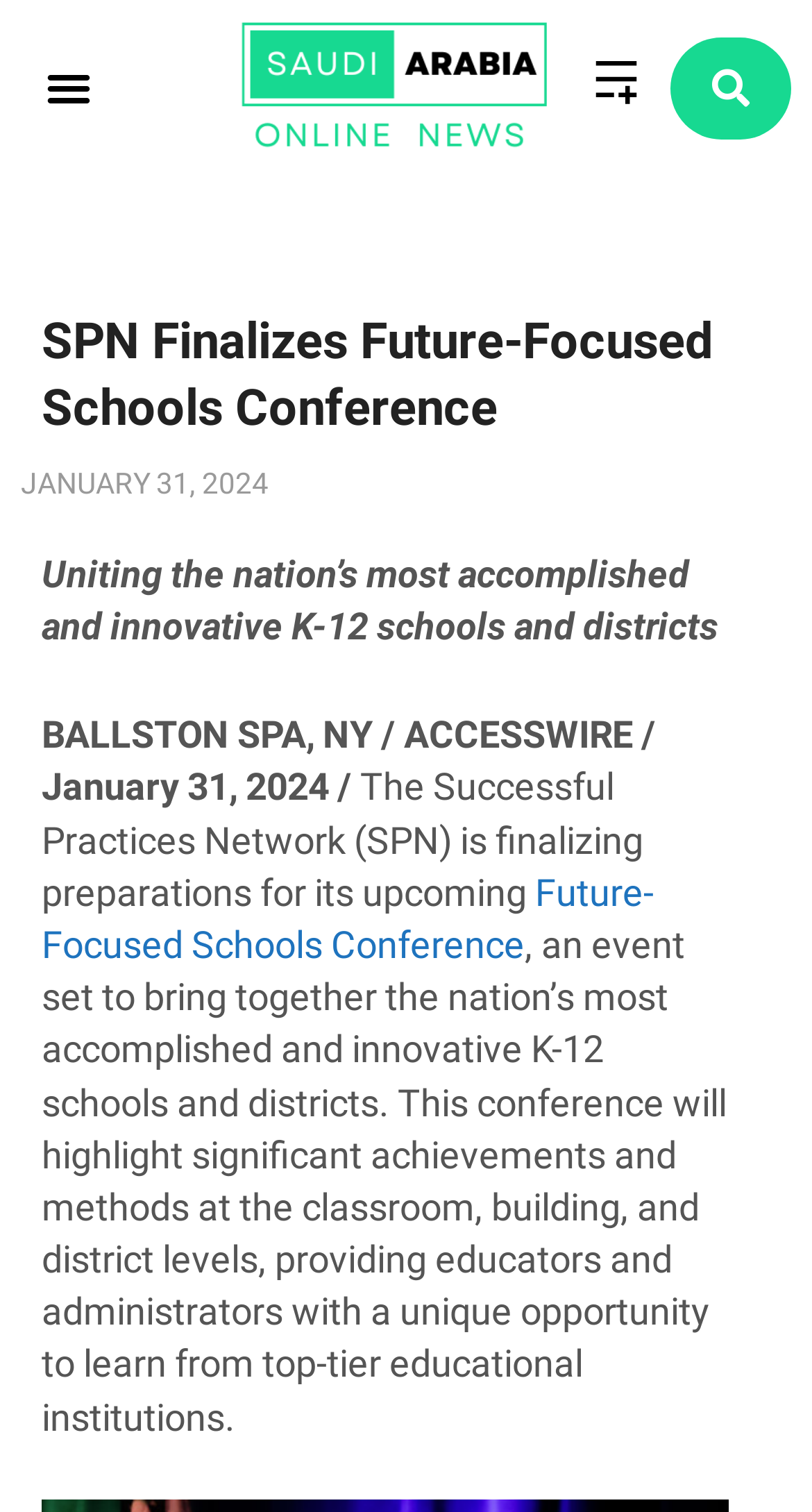What is the name of the network mentioned?
Please interpret the details in the image and answer the question thoroughly.

I found the answer by reading the text on the webpage, specifically the sentence 'The Successful Practices Network (SPN) is finalizing preparations for its upcoming...' which mentions the name of the network.